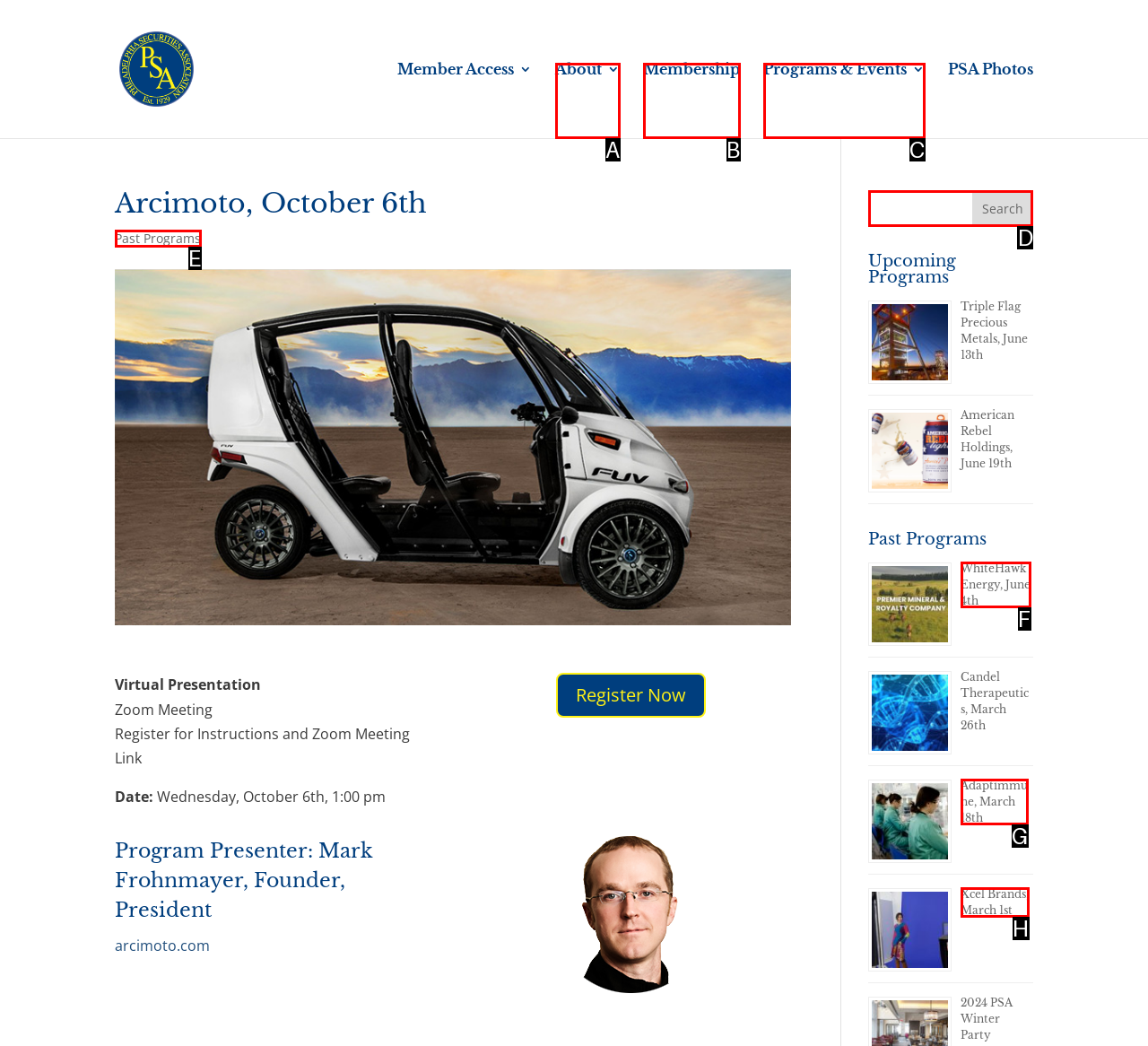Based on the description: Membership, identify the matching lettered UI element.
Answer by indicating the letter from the choices.

B